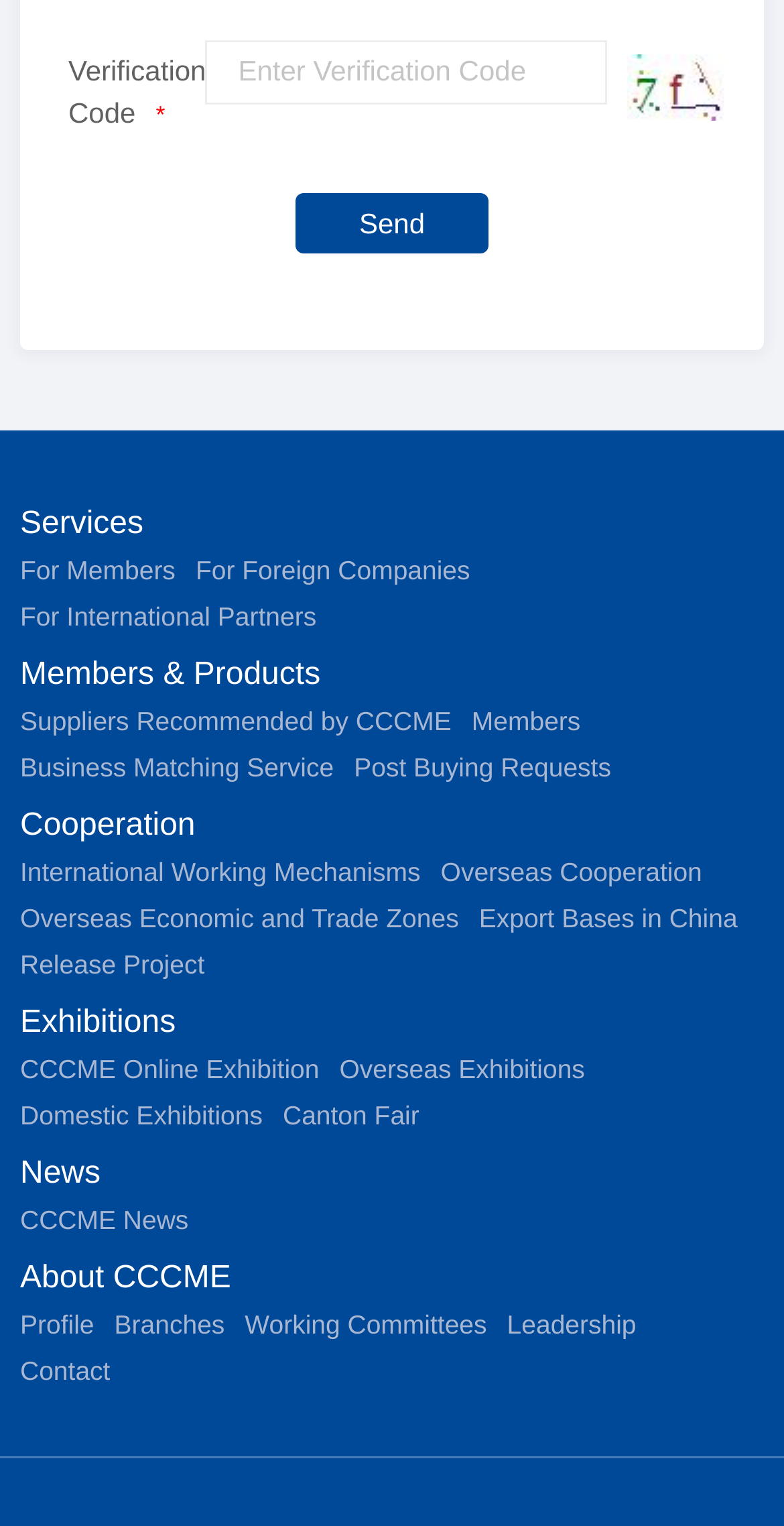Provide the bounding box coordinates of the HTML element this sentence describes: "For Foreign Companies". The bounding box coordinates consist of four float numbers between 0 and 1, i.e., [left, top, right, bottom].

[0.249, 0.364, 0.6, 0.384]